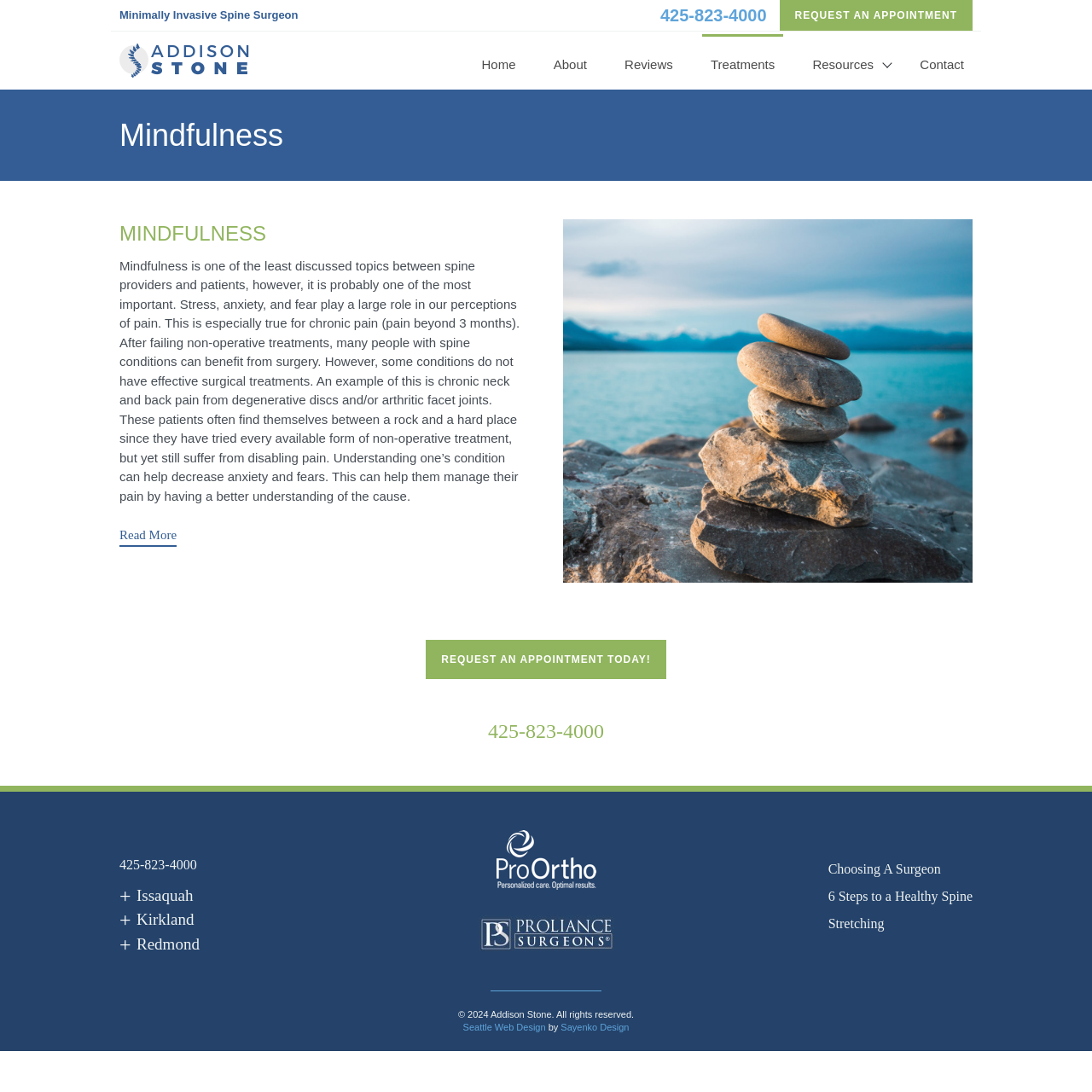Please examine the image and answer the question with a detailed explanation:
What is the topic of the main content on the webpage?

The main content on the webpage is focused on the topic of mindfulness, as indicated by the headings 'Mindfulness' and 'MINDFULNESS', as well as the text that discusses the importance of mindfulness in managing pain and anxiety related to spine conditions.